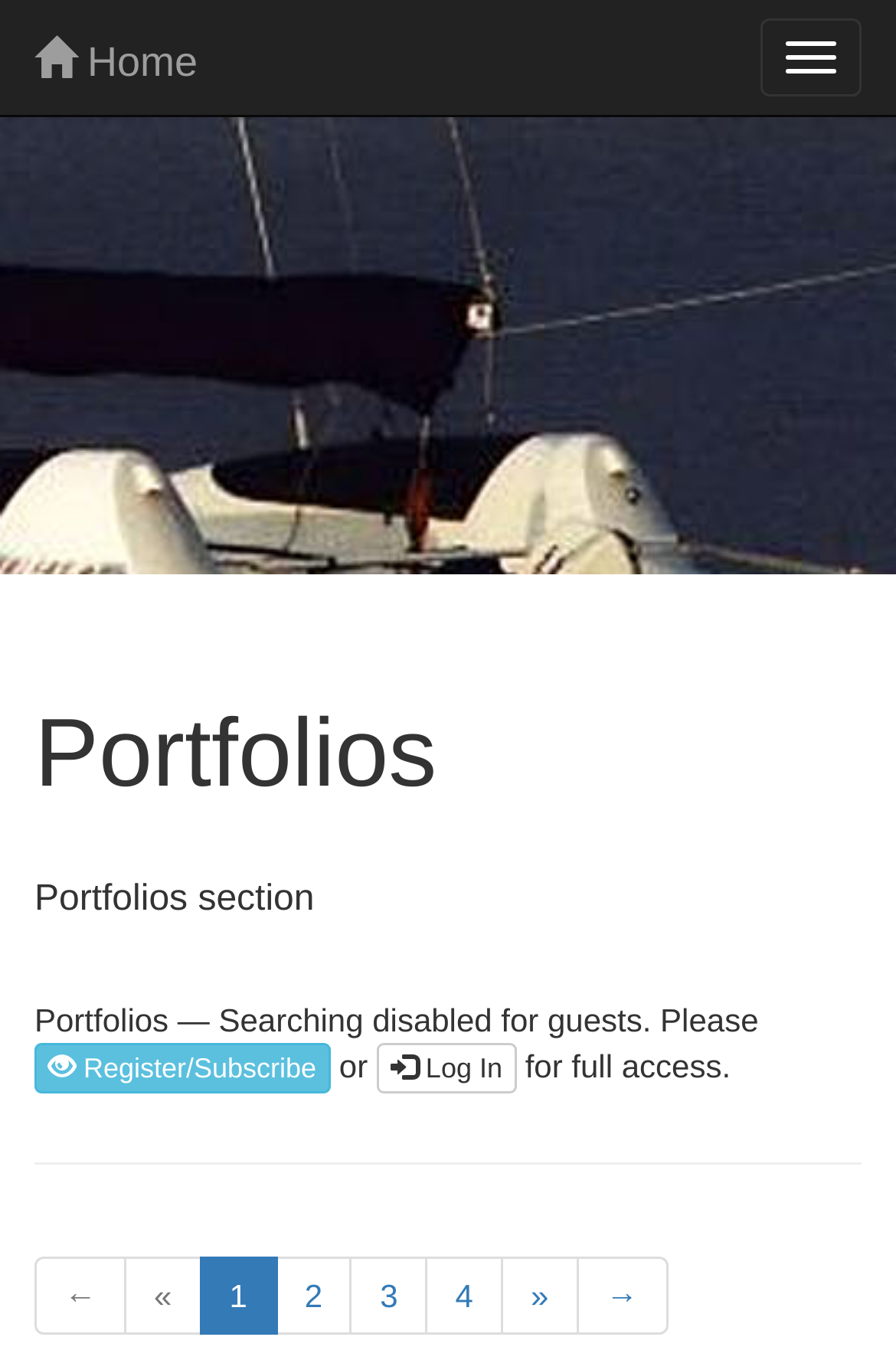Pinpoint the bounding box coordinates of the element to be clicked to execute the instruction: "Toggle navigation".

[0.849, 0.014, 0.962, 0.071]